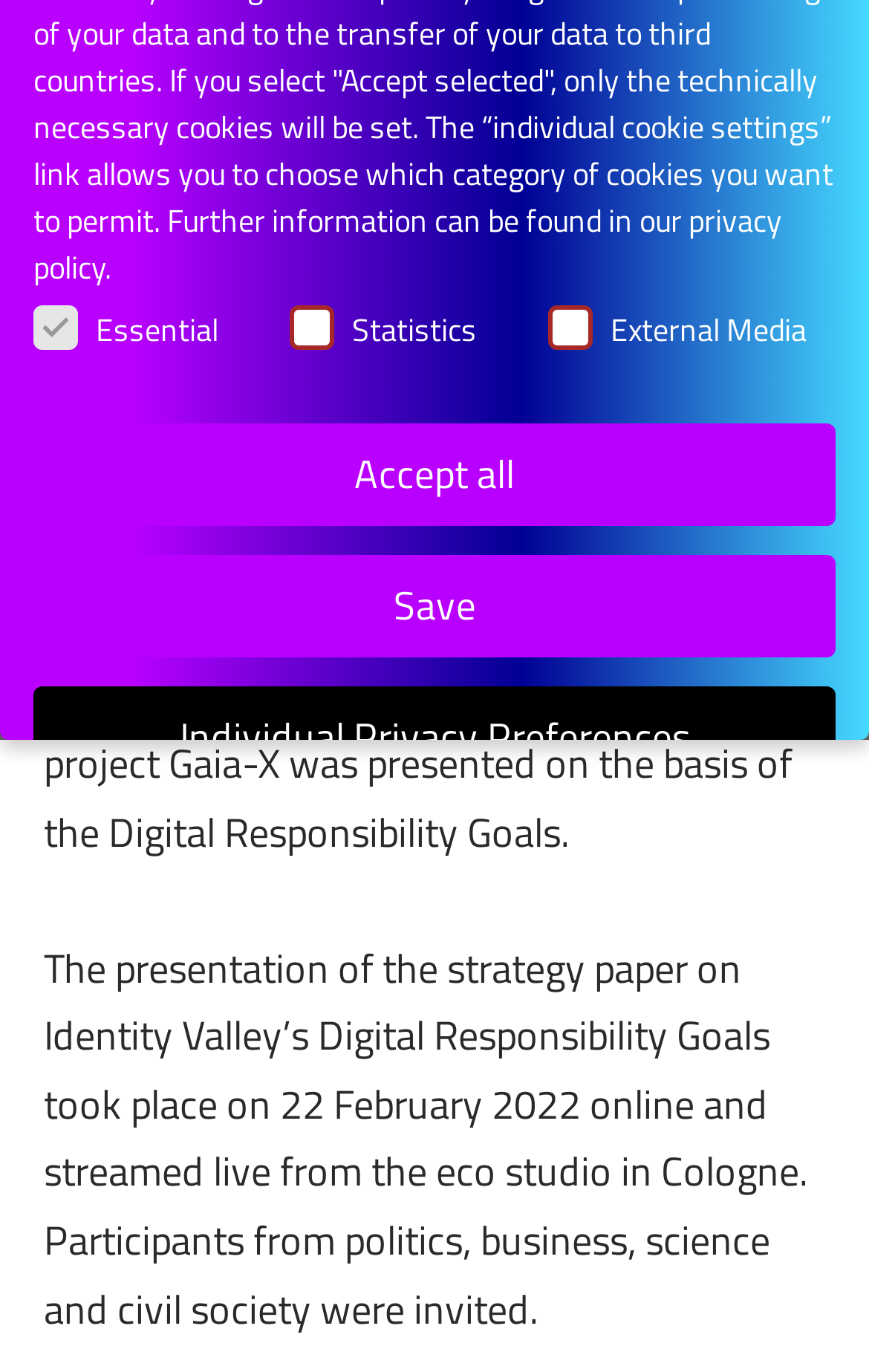Using the provided element description "Cookie Details", determine the bounding box coordinates of the UI element.

[0.262, 0.596, 0.436, 0.622]